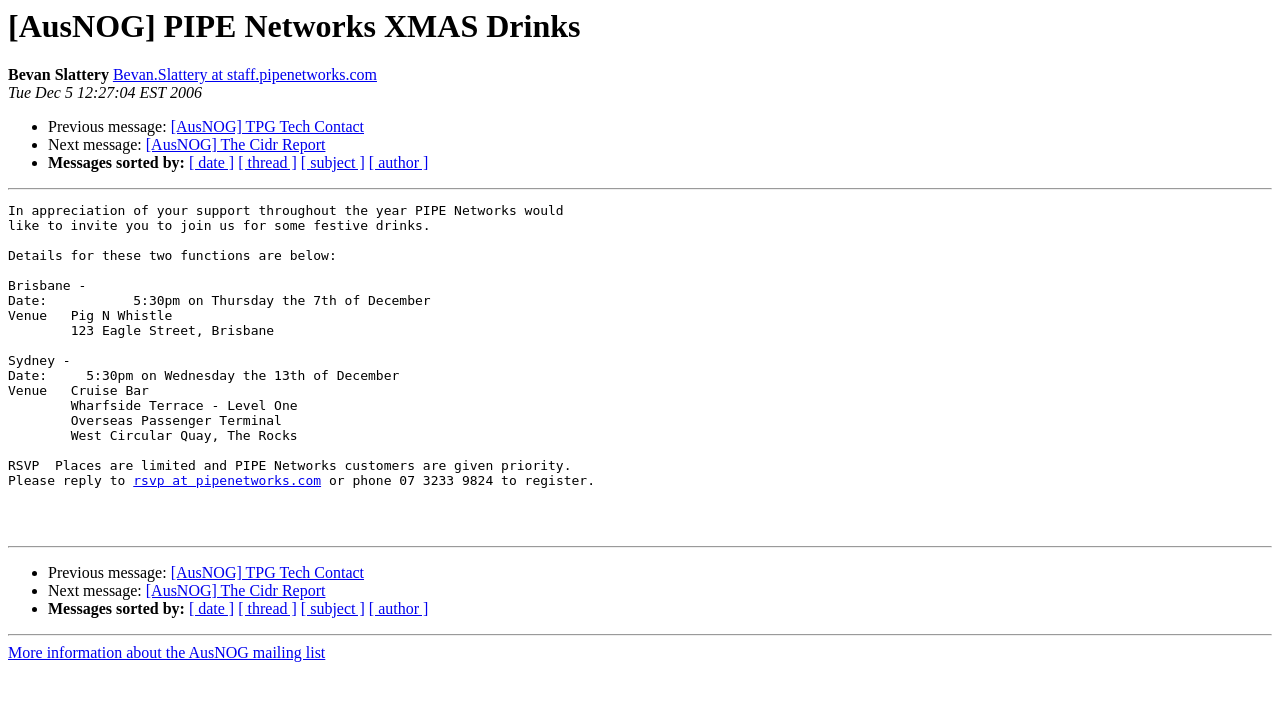Carefully observe the image and respond to the question with a detailed answer:
What is the name of the mailing list?

The email is part of the AusNOG mailing list, which is mentioned at the top of the email and also in the links at the bottom of the email.